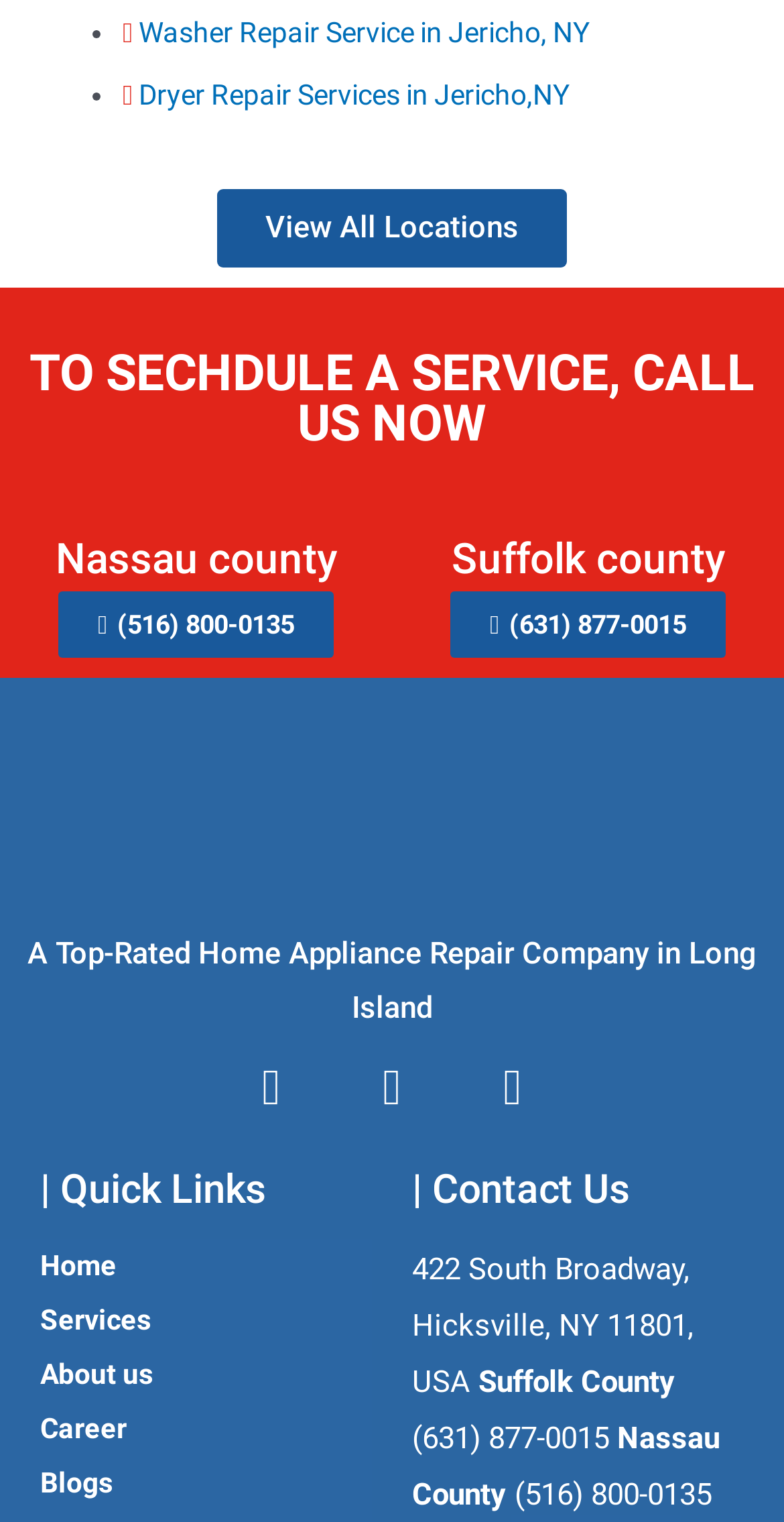Bounding box coordinates are specified in the format (top-left x, top-left y, bottom-right x, bottom-right y). All values are floating point numbers bounded between 0 and 1. Please provide the bounding box coordinate of the region this sentence describes: Services

[0.0, 0.85, 0.474, 0.886]